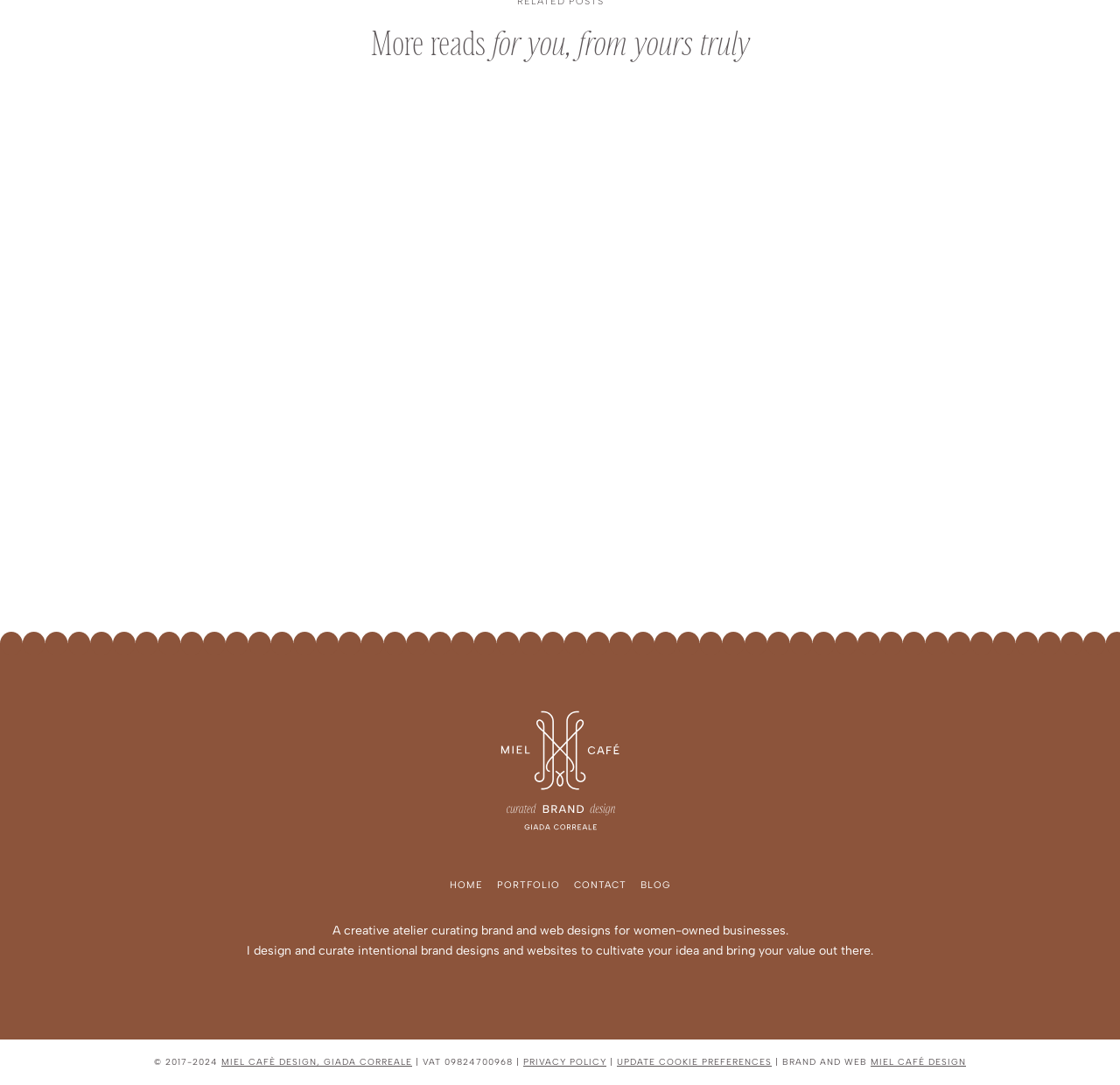Identify the bounding box coordinates of the HTML element based on this description: "Miel Café Design".

[0.777, 0.973, 0.862, 0.984]